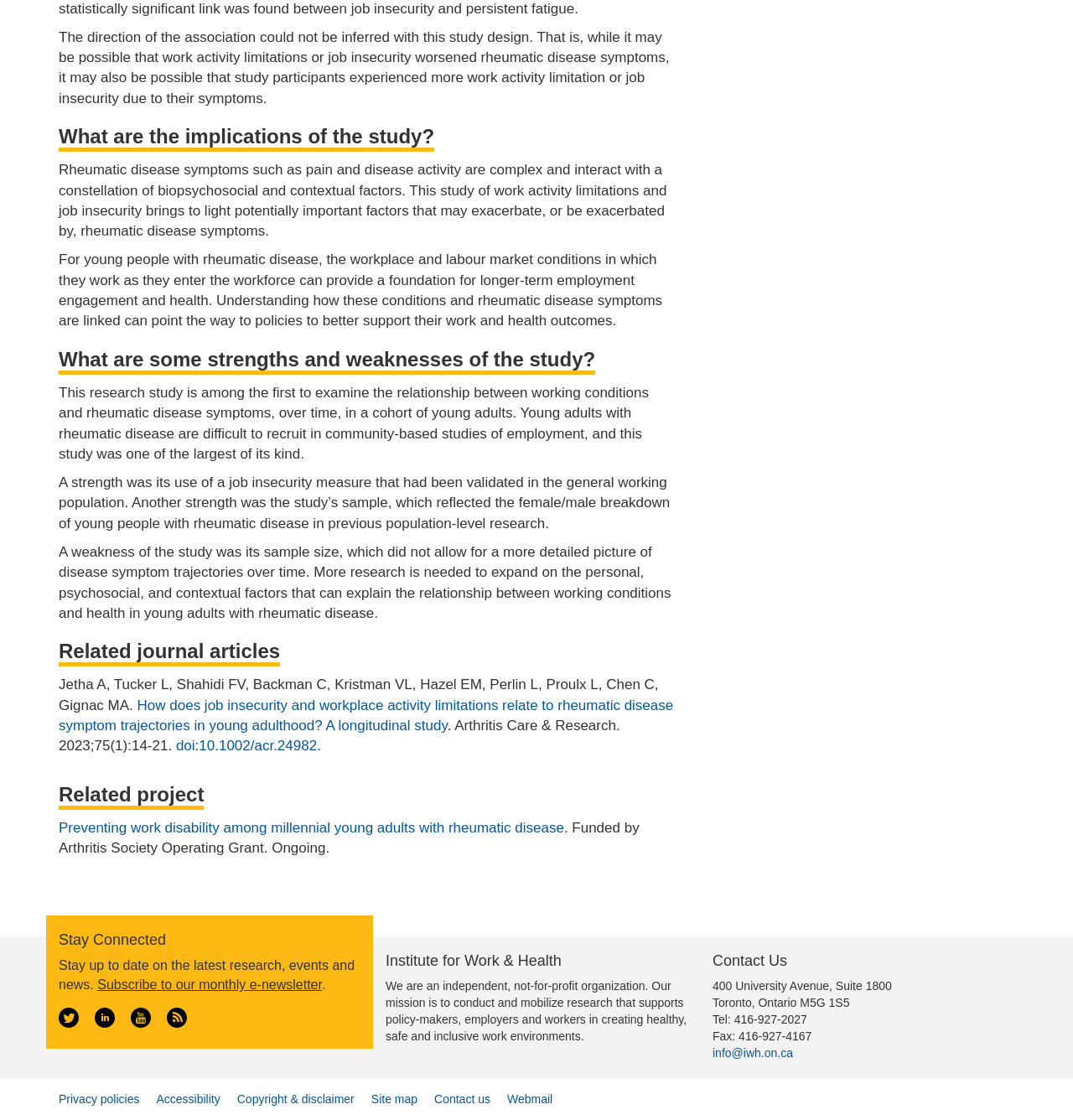What is the limitation of the study?
Please answer the question with as much detail as possible using the screenshot.

According to the webpage, one of the weaknesses of the study is its sample size, which did not allow for a more detailed picture of disease symptom trajectories over time. The researchers acknowledge that more research is needed to expand on the personal, psychosocial, and contextual factors that can explain the relationship between working conditions and health in young adults with rheumatic disease.